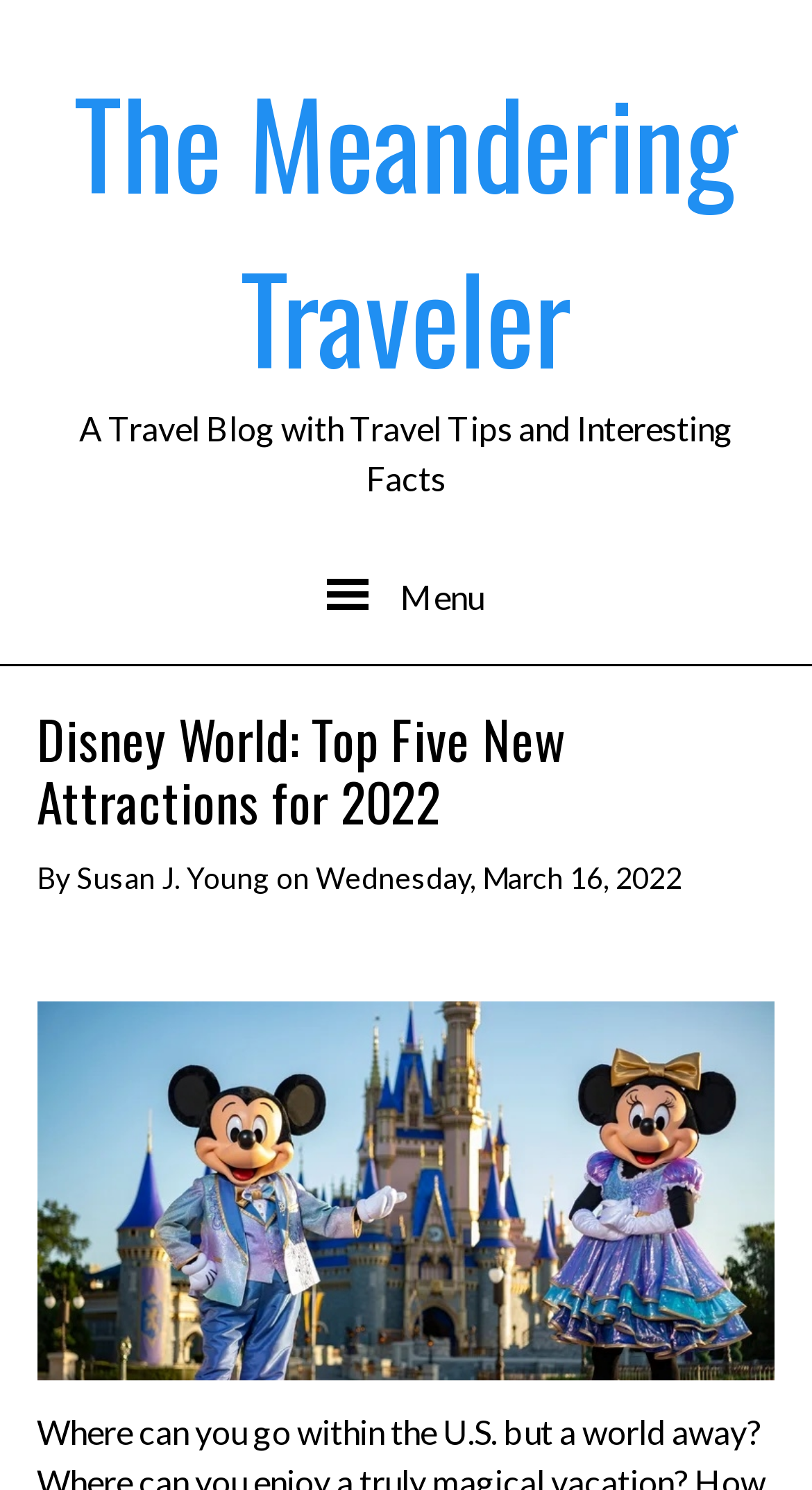What is the text above the image?
Refer to the screenshot and respond with a concise word or phrase.

By Susan J. Young on Wednesday, March 16, 2022